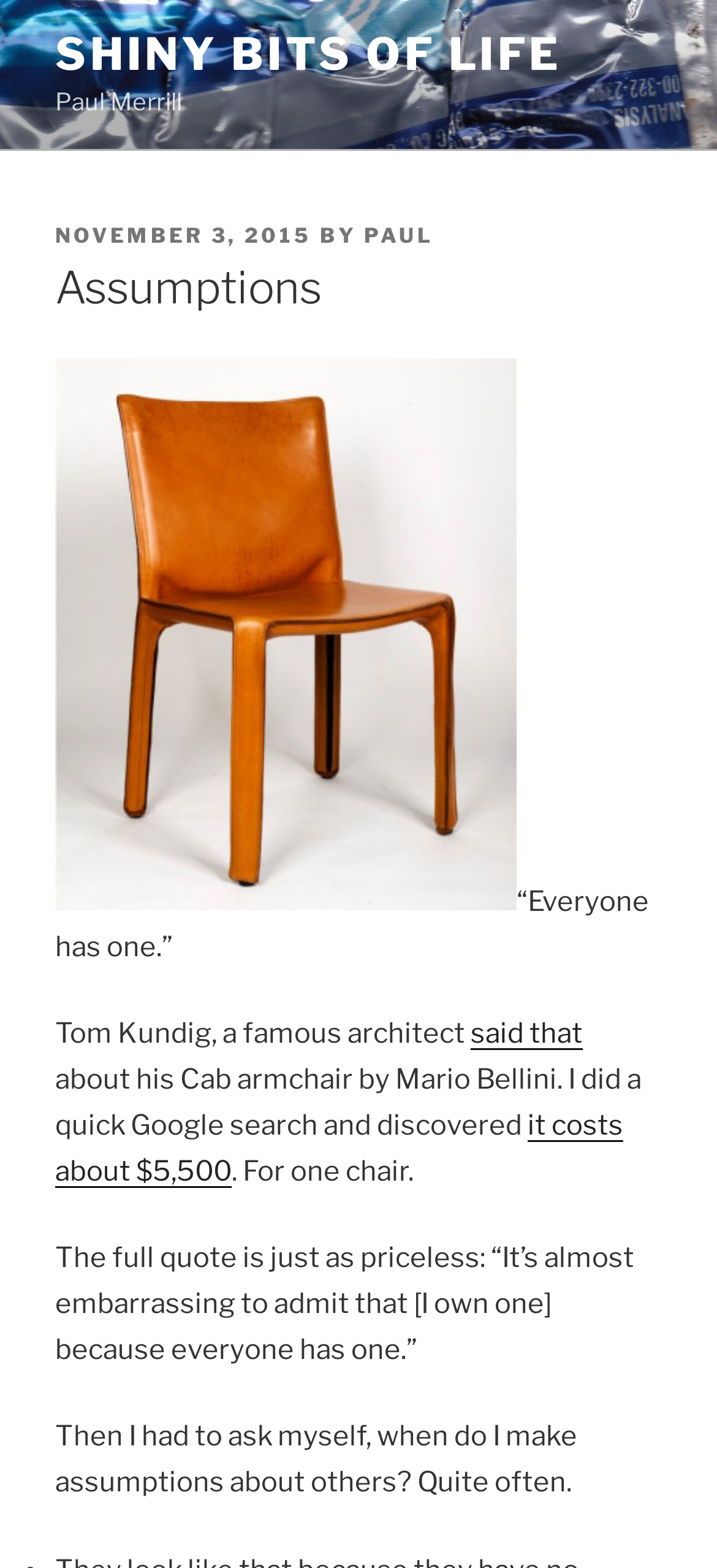Write a detailed summary of the webpage.

The webpage appears to be a blog post titled "Assumptions" on a website called "Shiny Bits of Life". At the top of the page, there is a link to the website's homepage, "SHINY BITS OF LIFE", and the author's name, "Paul Merrill", is displayed. Below the author's name, there is a header section that includes the post's date, "NOVEMBER 3, 2015", and a link to the author's profile, "PAUL".

The main content of the post is divided into several sections. At the top, there is a heading that reads "Assumptions". Below the heading, there is a link to a webpage about the "Cab armchair by Mario Bellini", accompanied by an image of the chair. The text surrounding the link and image discusses a quote from Tom Kundig, a famous architect, about the chair.

The text continues to discuss the author's thoughts on assumptions, including a quote from Tom Kundig and the author's own reflections on when they make assumptions about others. The text is arranged in a single column, with no clear separation between paragraphs. There are several links and images scattered throughout the text, including a link to a webpage about the chair's price.

Overall, the webpage appears to be a personal blog post that discusses the author's thoughts on assumptions, with a focus on a specific quote from Tom Kundig about a designer chair.